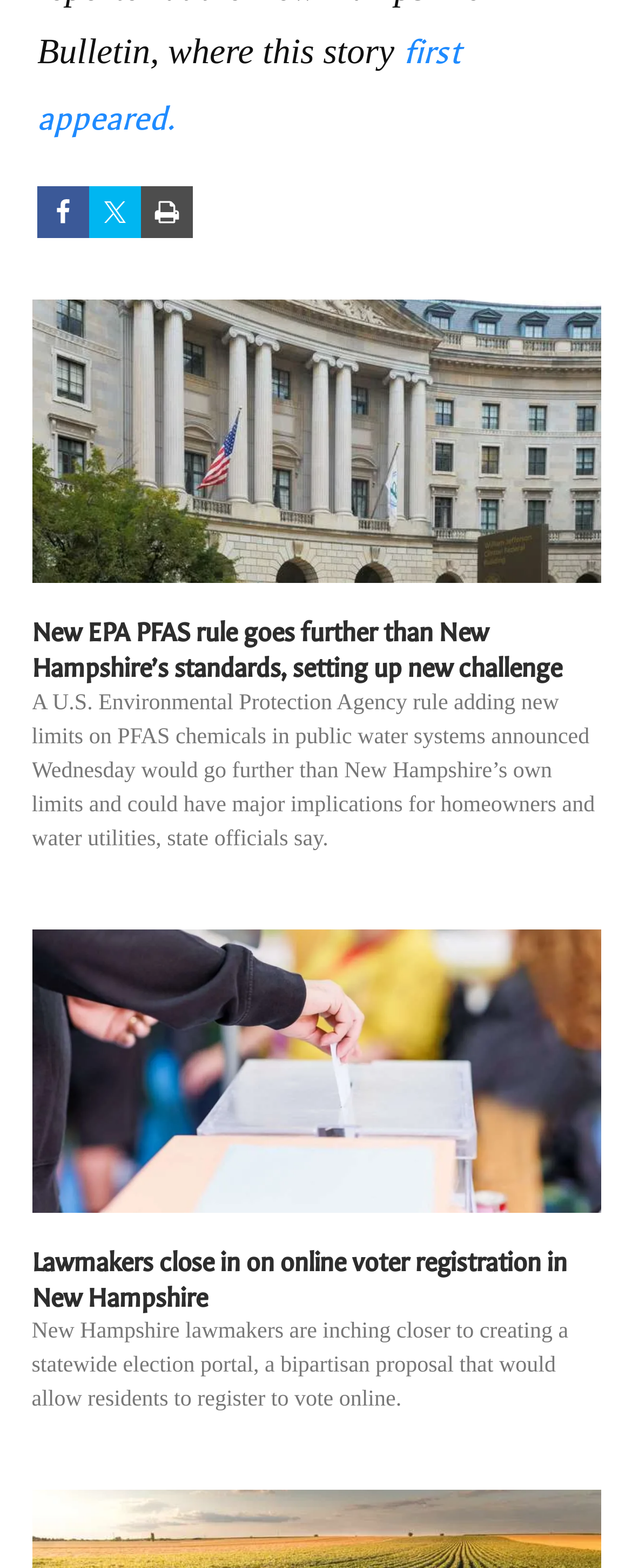How many articles are on this webpage?
Based on the screenshot, answer the question with a single word or phrase.

2